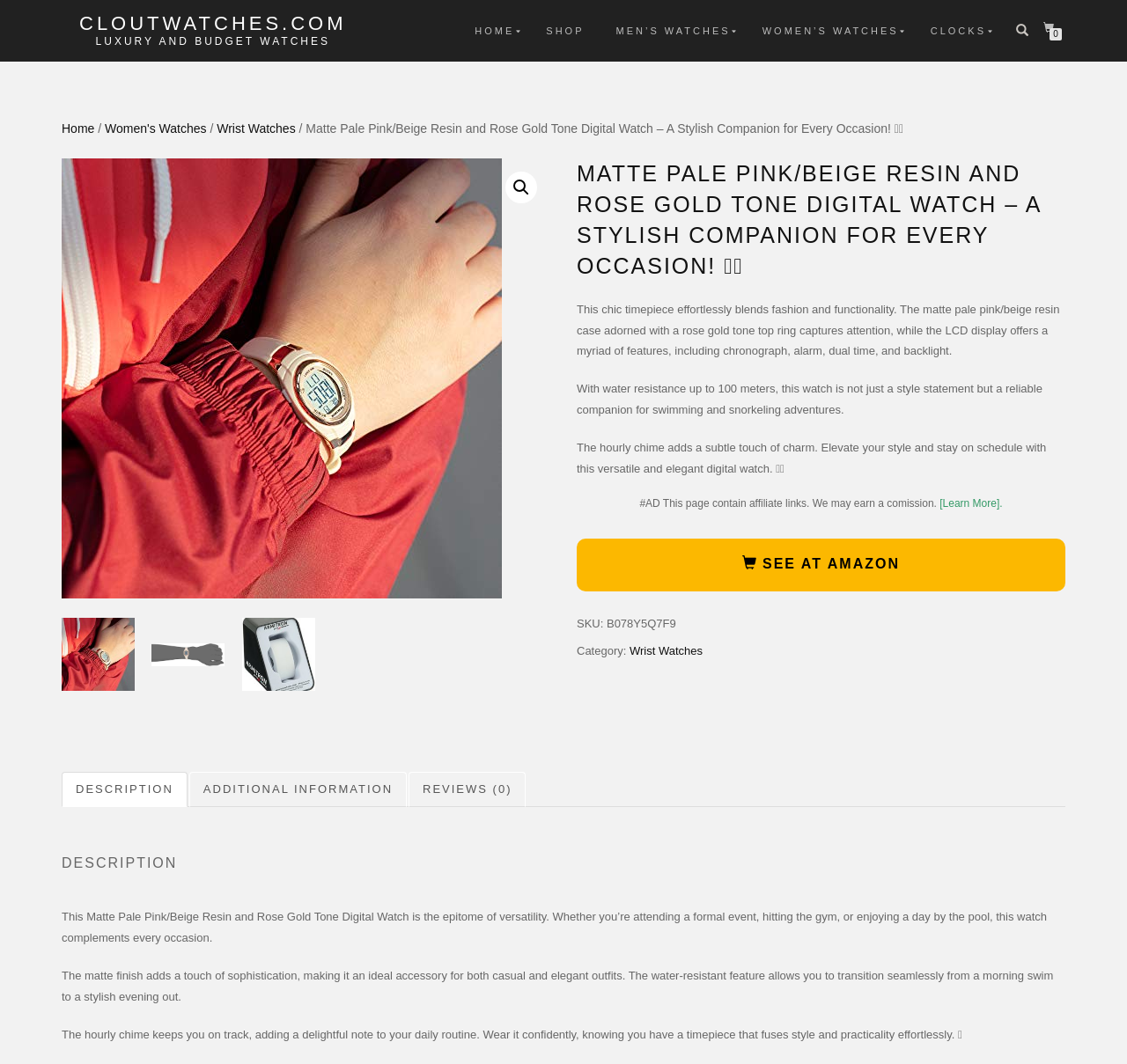Indicate the bounding box coordinates of the element that needs to be clicked to satisfy the following instruction: "Click on the 'CLOUTWATCHES.COM' link". The coordinates should be four float numbers between 0 and 1, i.e., [left, top, right, bottom].

[0.07, 0.012, 0.307, 0.032]